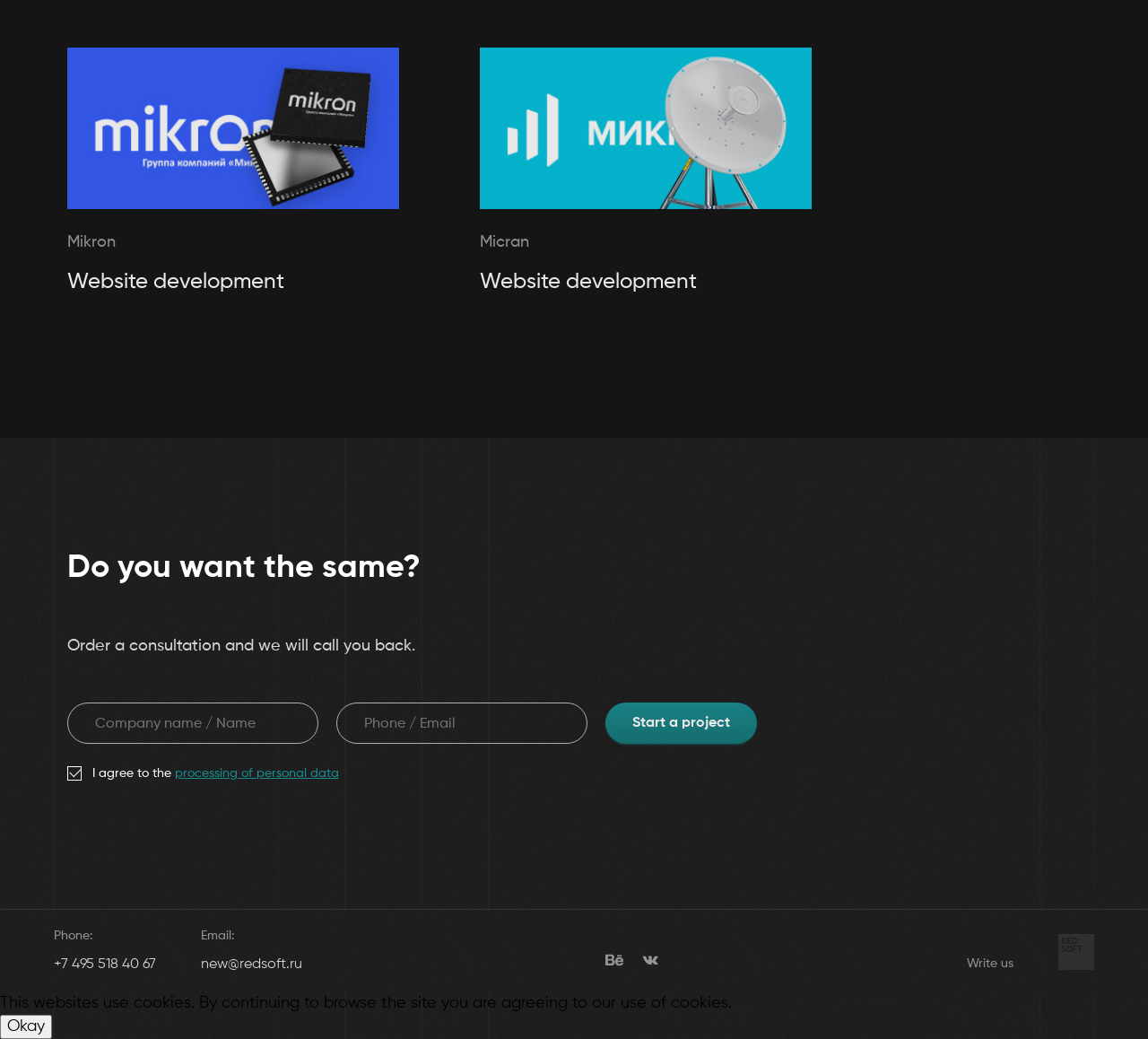Given the description "+7 495 518 40 67", determine the bounding box of the corresponding UI element.

[0.047, 0.919, 0.136, 0.938]